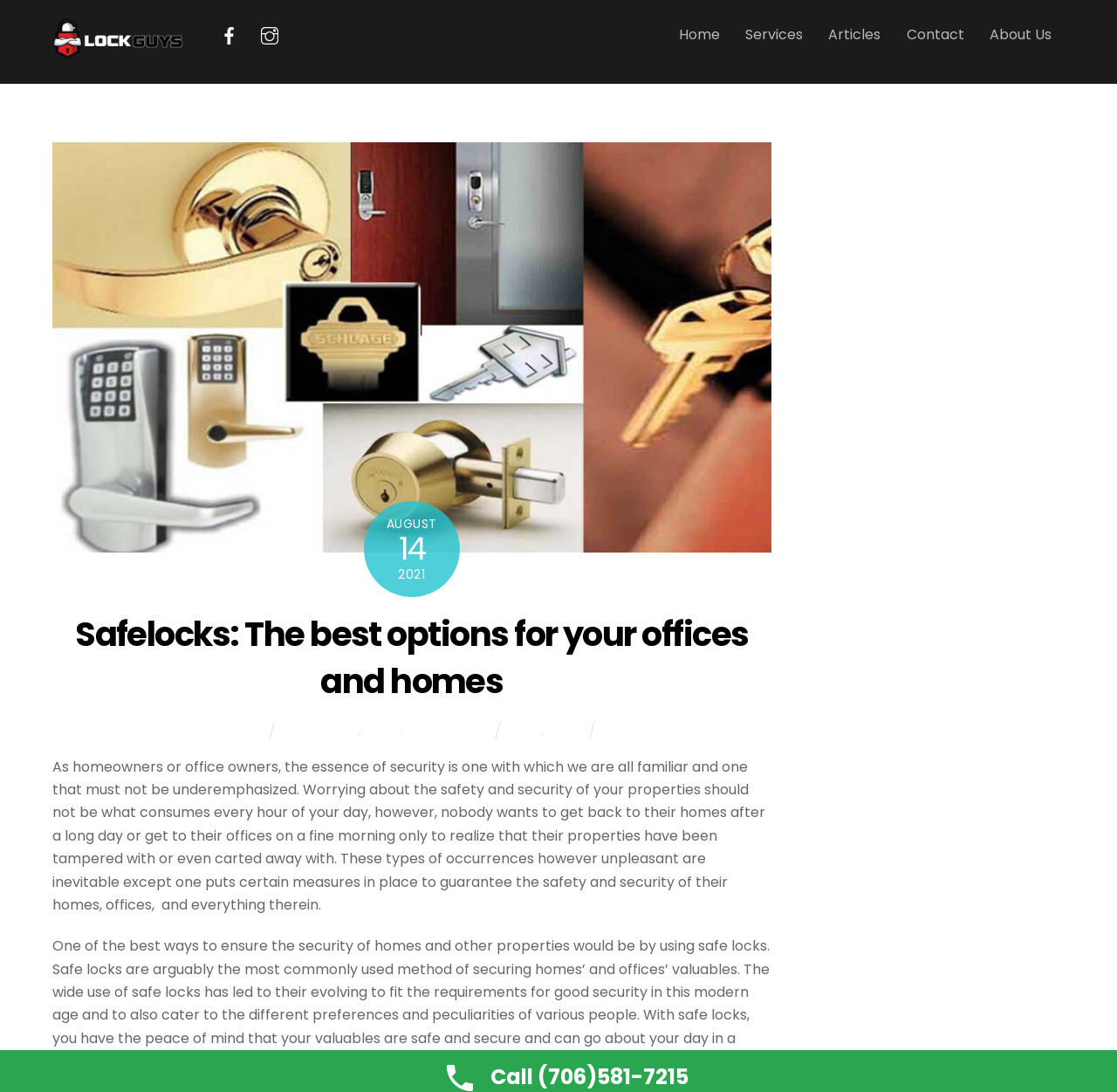Please identify the bounding box coordinates of the area that needs to be clicked to follow this instruction: "Click on the Lock Guys link".

[0.047, 0.031, 0.164, 0.062]